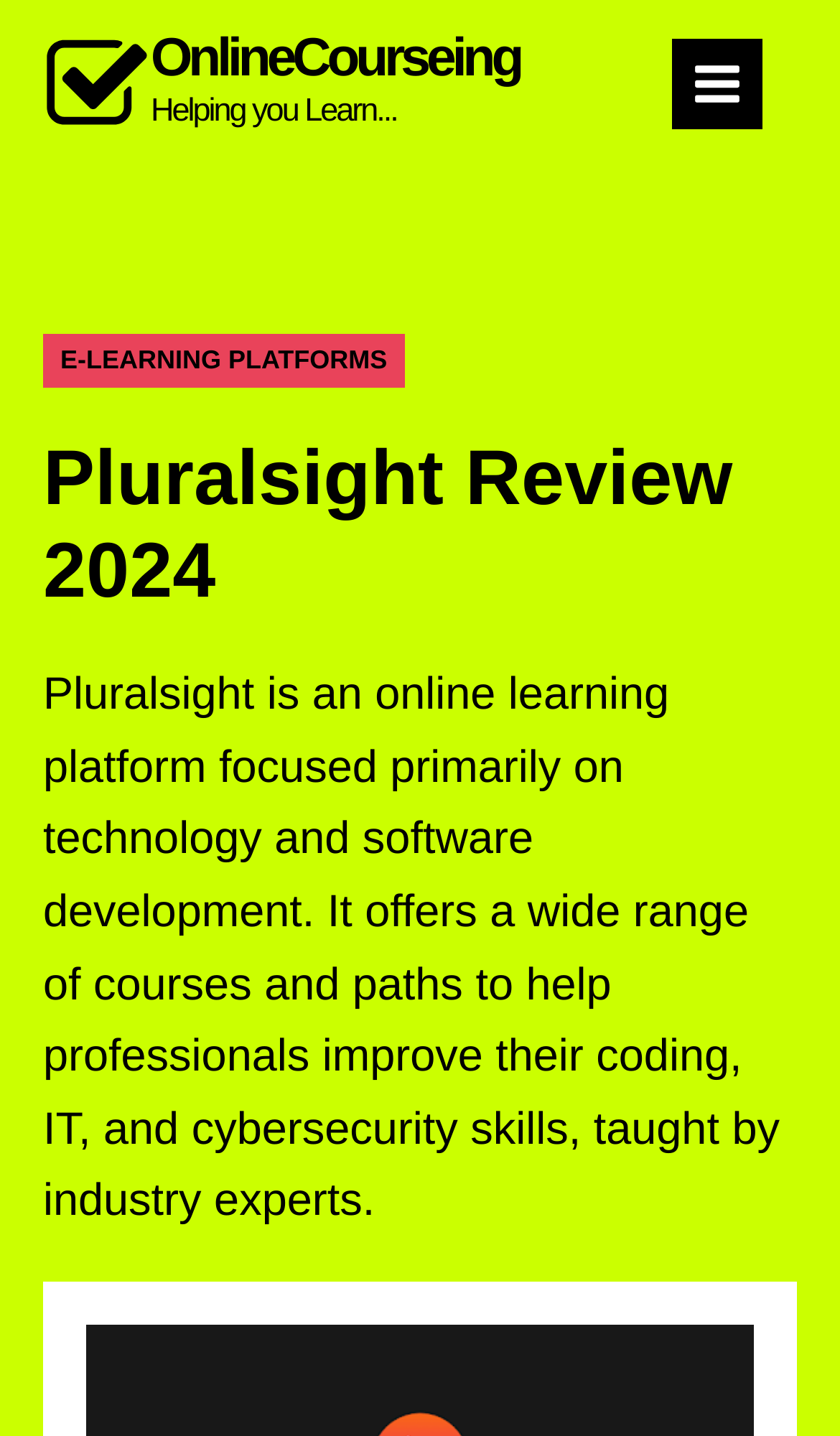How many icons are there in the top section of the webpage?
Please provide a comprehensive answer based on the information in the image.

I counted the number of icons in the top section of the webpage by looking at the SvgRoot elements. There are two SvgRoot elements, one containing a 'check-square-o' icon and the other containing a 'bars' icon. Therefore, there are two icons in the top section of the webpage.